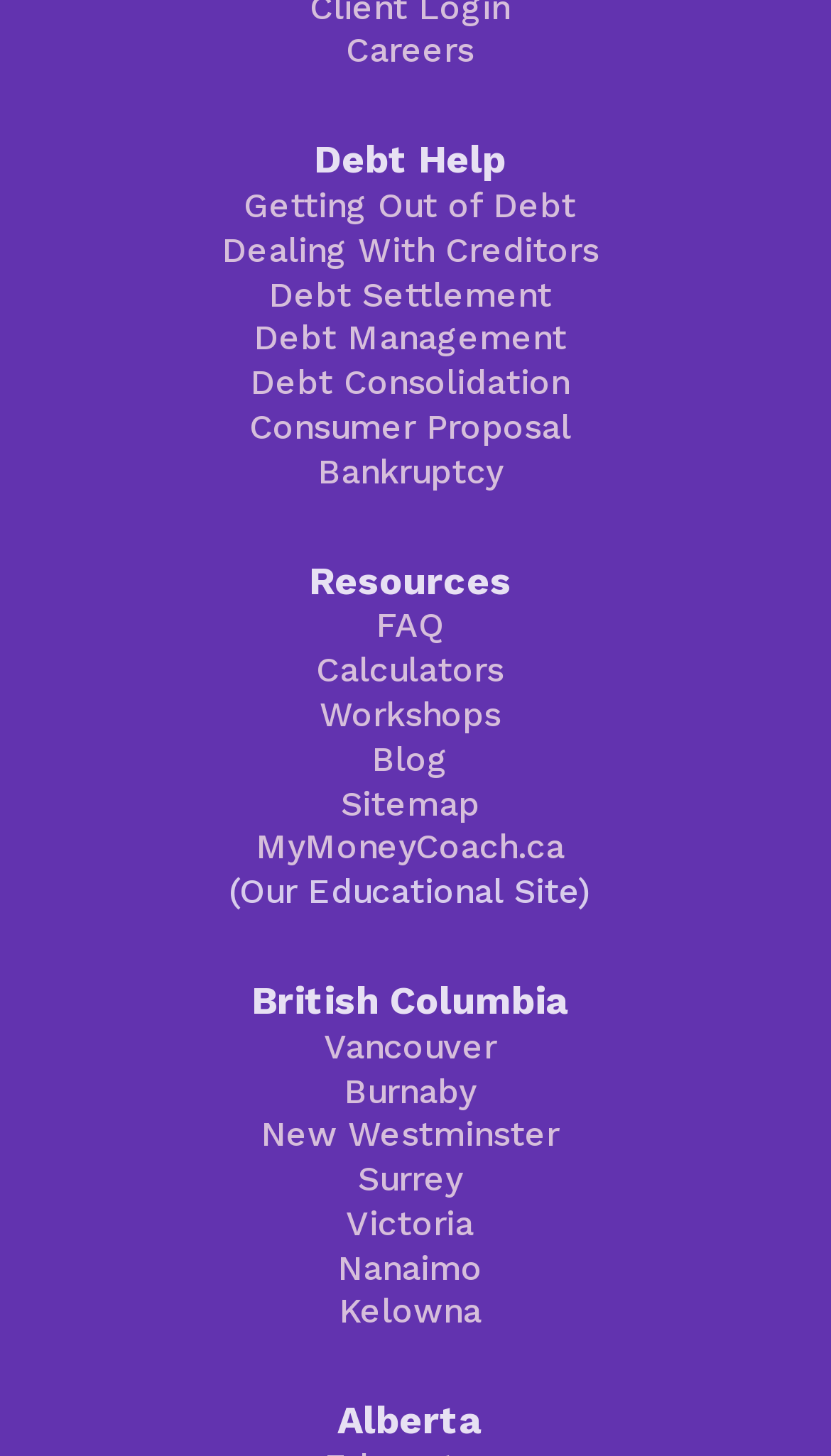Locate the bounding box coordinates of the item that should be clicked to fulfill the instruction: "Explore resources on FAQ".

[0.453, 0.416, 0.535, 0.444]